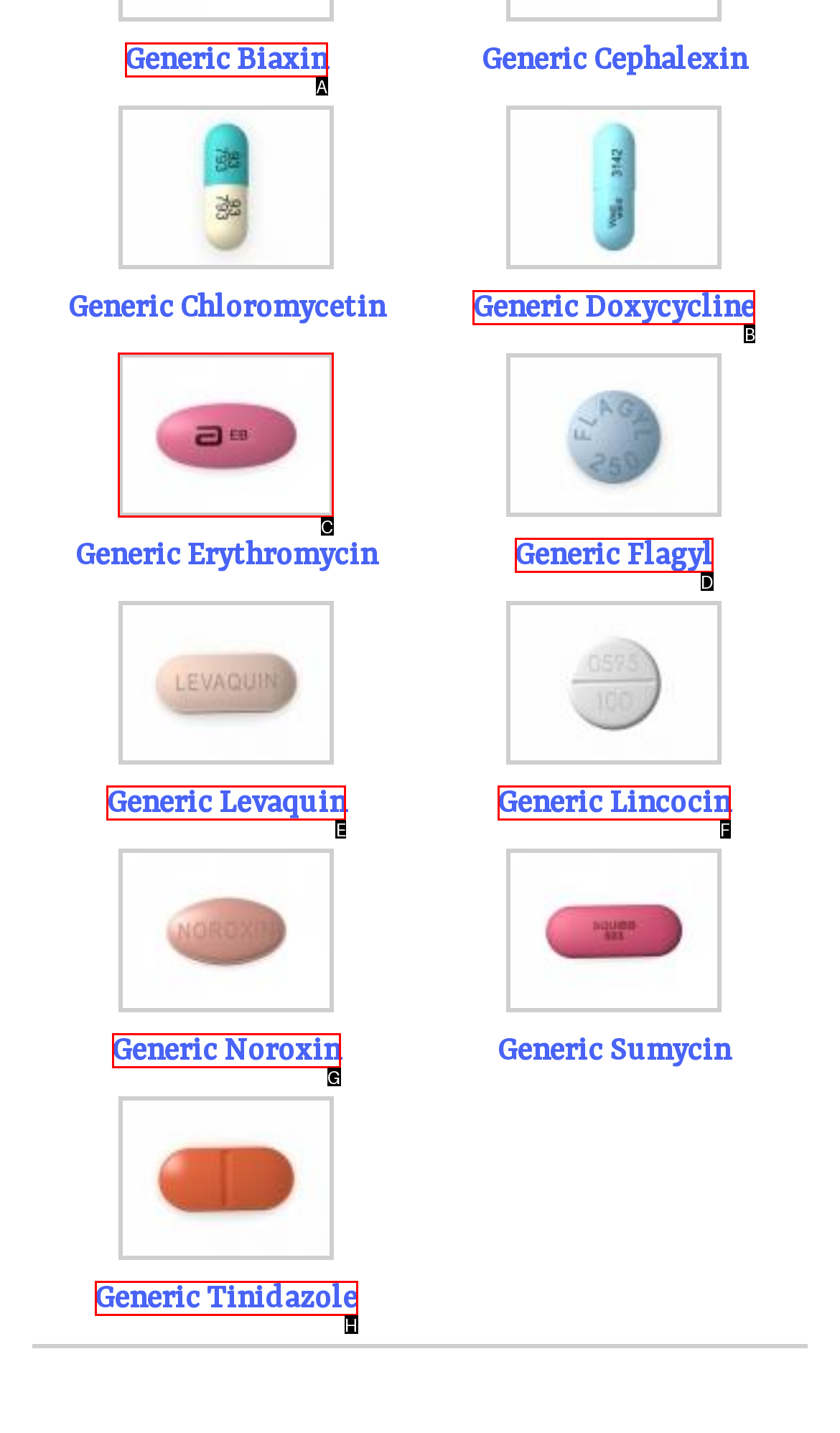Specify which UI element should be clicked to accomplish the task: view Generic Erythromycin. Answer with the letter of the correct choice.

C